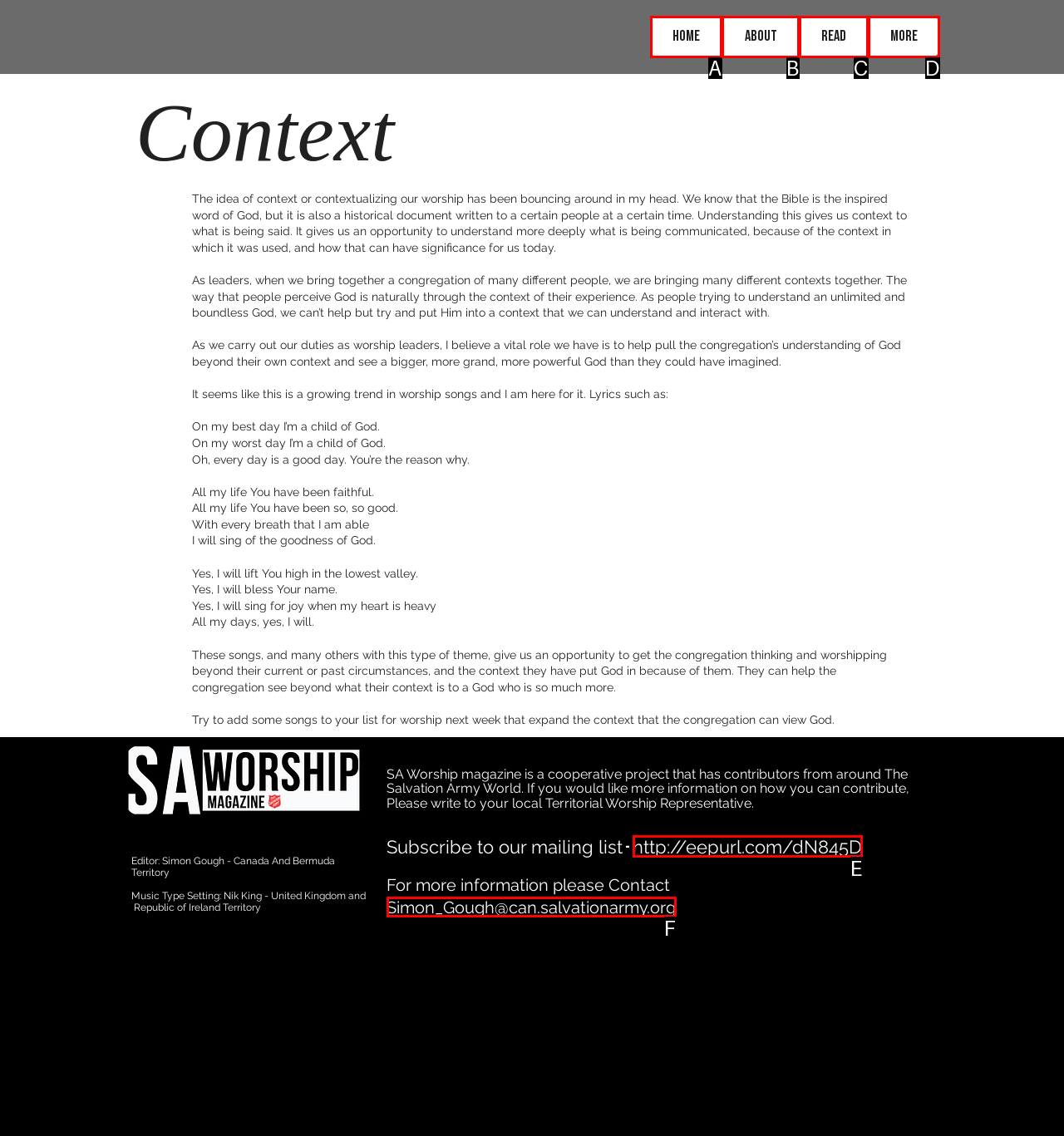Select the option that matches the description: About. Answer with the letter of the correct option directly.

B